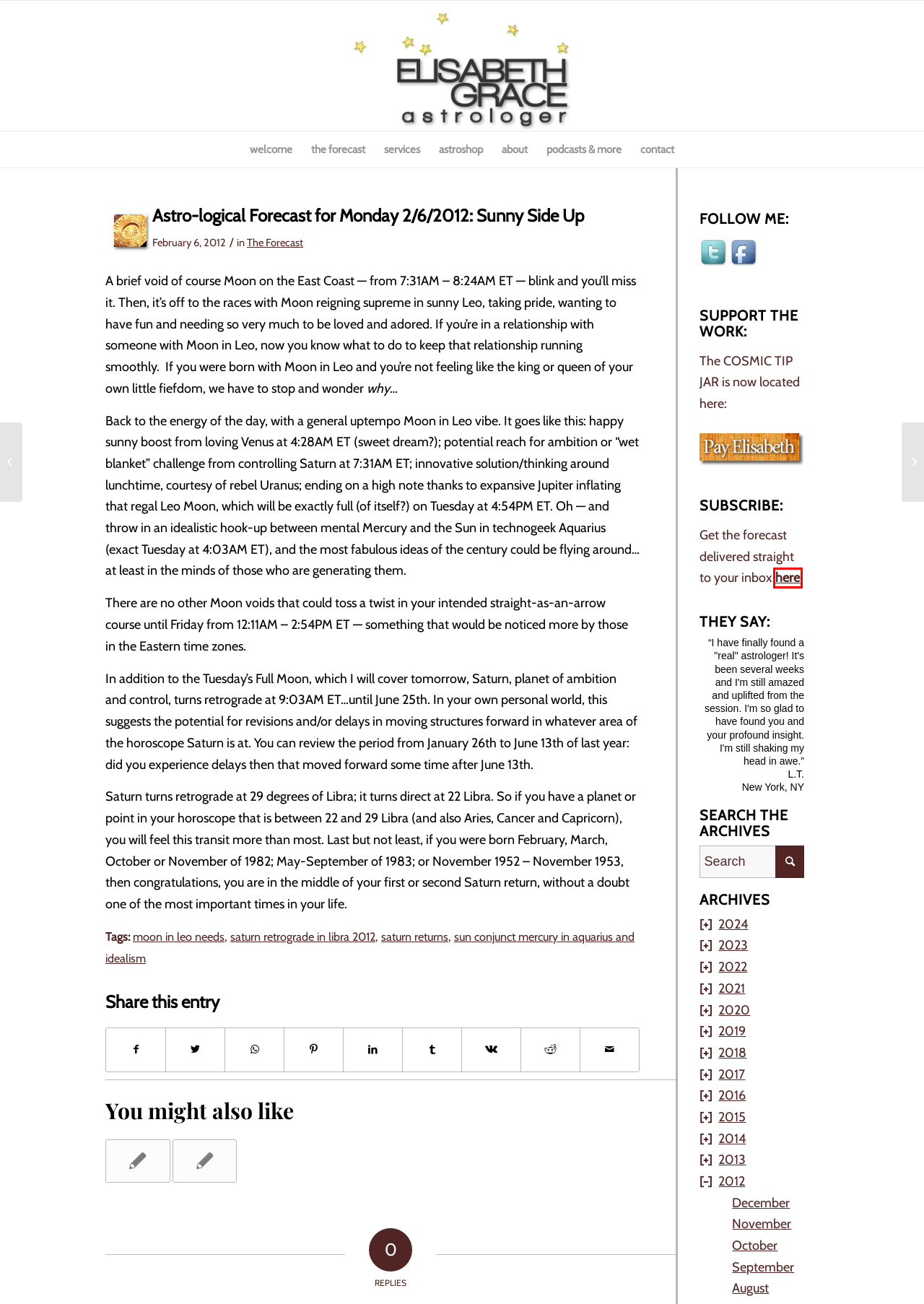Given a screenshot of a webpage with a red bounding box, please pick the webpage description that best fits the new webpage after clicking the element inside the bounding box. Here are the candidates:
A. Astro-logical Forecast for Friday 3/22/2013 & The Weekend: Fiery, Festive & Matt Lauer, Too.
B. 2014 - Elisabeth Grace - Astrologer
C. moon in leo needs Archives - Elisabeth Grace - Astrologer
D. 2020 - Elisabeth Grace - Astrologer
E. August 2012 - Elisabeth Grace - Astrologer
F. Astro-logical Forecast for Tuesday 2/7/2012: Full Moon in Leo -- Rowwwrr!
G. saturn returns Archives - Elisabeth Grace - Astrologer
H. Sign Up for the Daily Astro-Logical Forecast - Elisabeth Grace - Astrologer

H